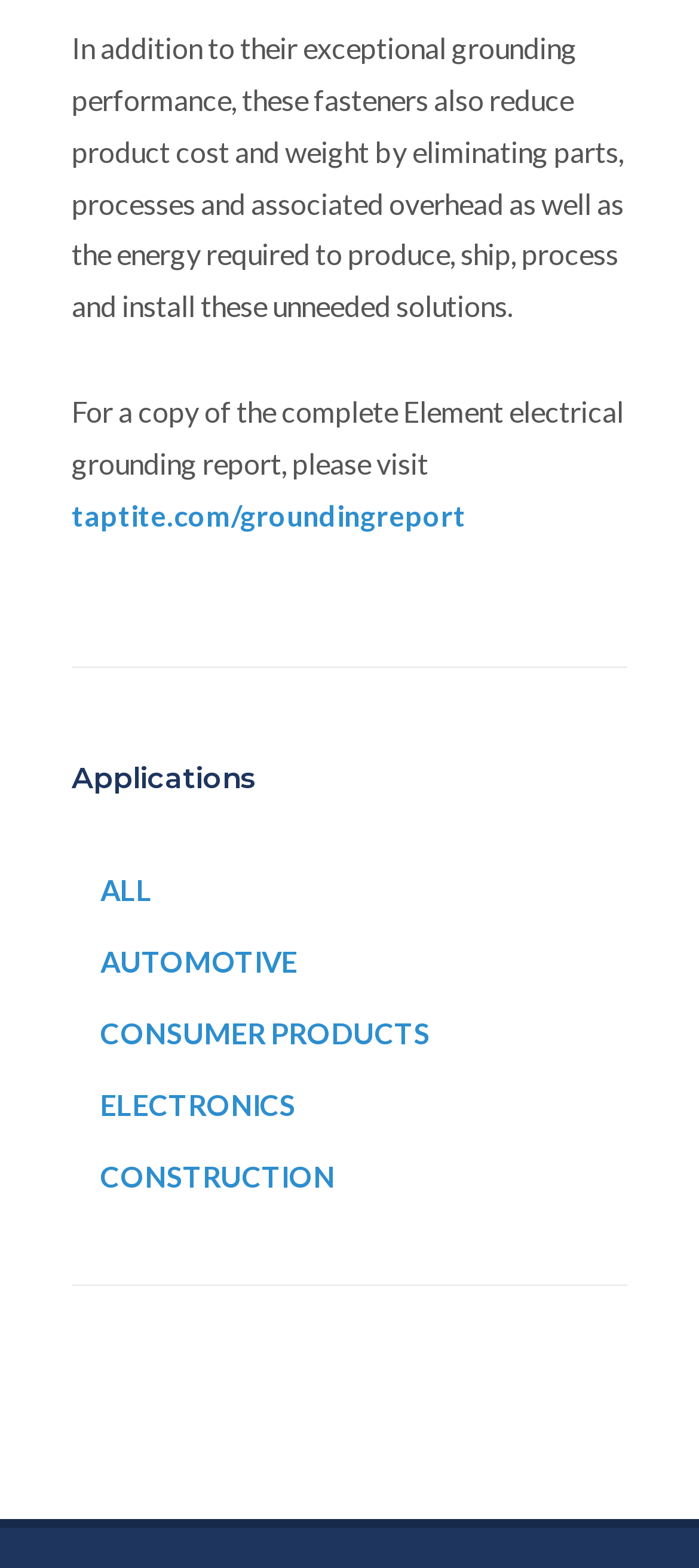Determine the bounding box coordinates for the HTML element described here: "Construction".

[0.103, 0.728, 0.897, 0.774]